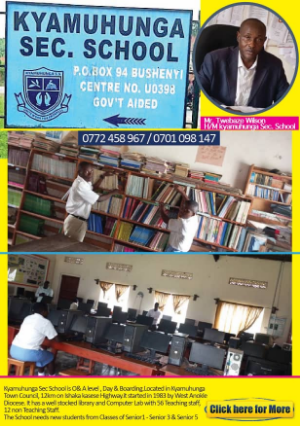Create a detailed narrative that captures the essence of the image.

The image showcases Kyamuhunga Secondary School, highlighting its educational environment and facilities. The school is located in Bushenyi, Uganda, as indicated by the address provided, and offers both day and boarding options. 

The top portion features a logo of the school alongside a portrait of the headmaster, Mr. Weston Wilobo, creating a personal touch and leadership presence. Below this, a vibrant banner reveals the school's contact numbers: 0772 458 967 and 0701 098 147.

In the main section of the image, we see an organized library filled with shelves of books, emphasizing the school's commitment to academic resources. The adjoining area includes rows of computers, indicating a focus on technology and modern learning methods. 

A summary highlights that the school serves students from Senior 1 to Senior 6, illustrating its comprehensive educational offerings. The phrase "Click here for More" encourages prospective students and parents to seek additional information, enhancing engagement with the school’s community.